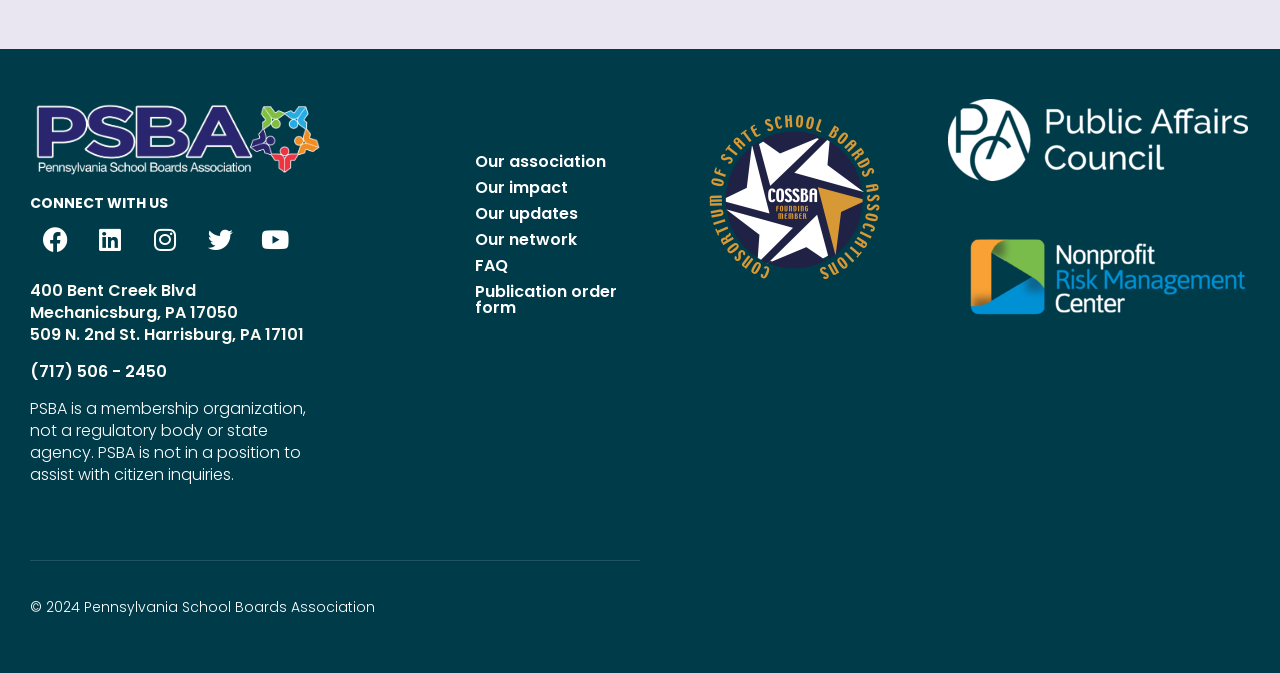How many social media links are there?
Please use the image to provide an in-depth answer to the question.

There are five social media links: Facebook, Linkedin, Instagram, Twitter, and Youtube, which can be found in the top section of the webpage.